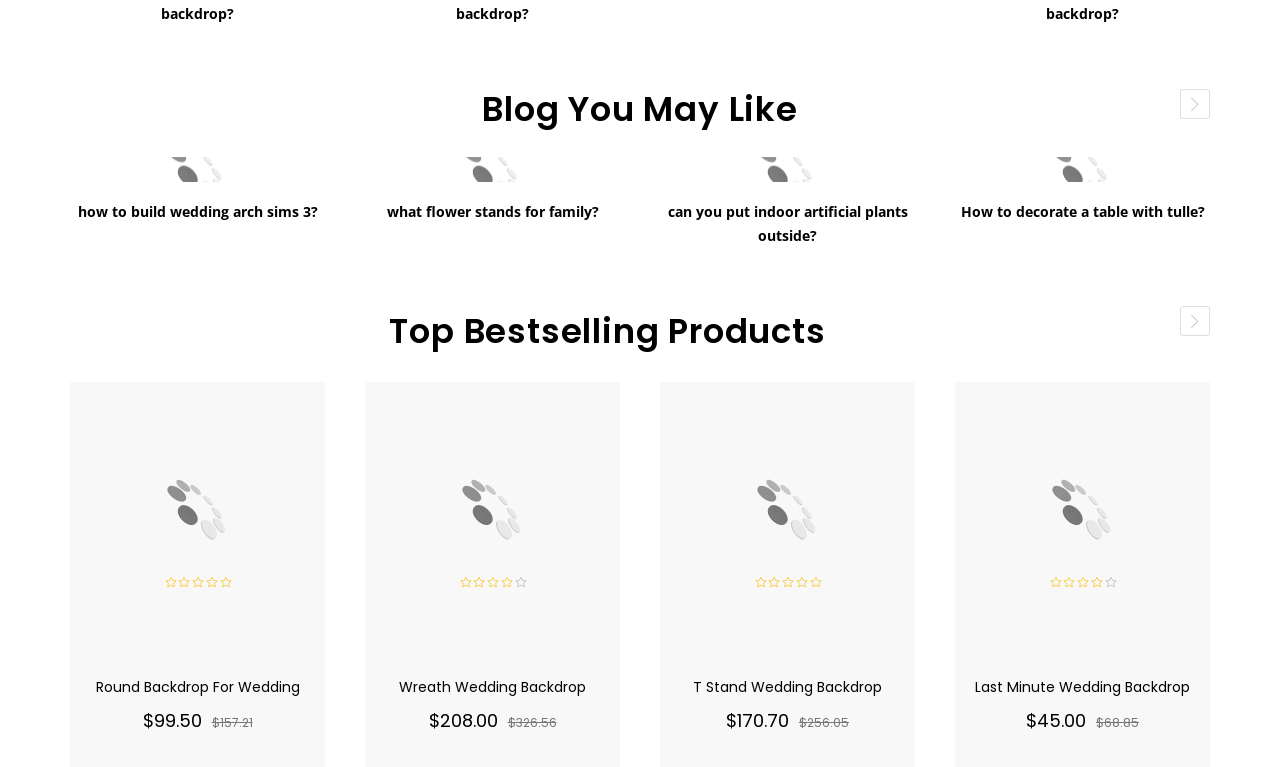How many products are listed under 'Top Bestselling Products'?
Using the picture, provide a one-word or short phrase answer.

4